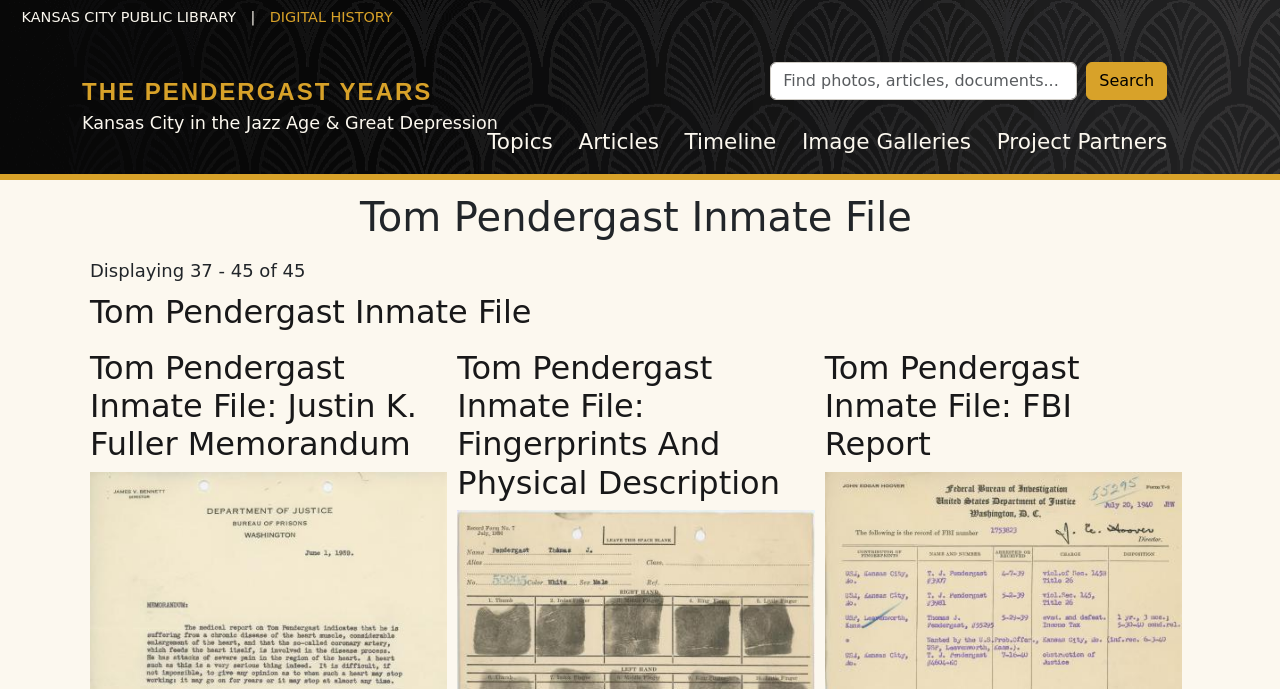Please locate the bounding box coordinates of the region I need to click to follow this instruction: "View Tom Pendergast inmate file".

[0.07, 0.426, 0.415, 0.481]